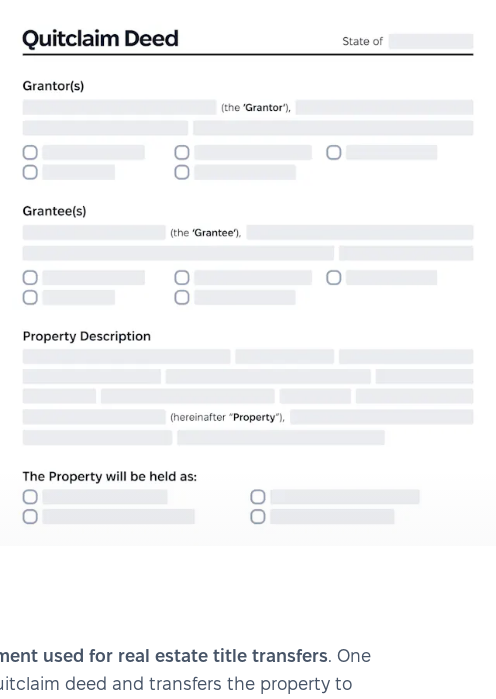Using the information in the image, give a comprehensive answer to the question: 
Who signs the quitclaim deed?

According to the description, 'One party, called the grantor, signs the quitclaim deed and transfers the property to another party, called the grantee.' This implies that the grantor is the one who signs the quitclaim deed.